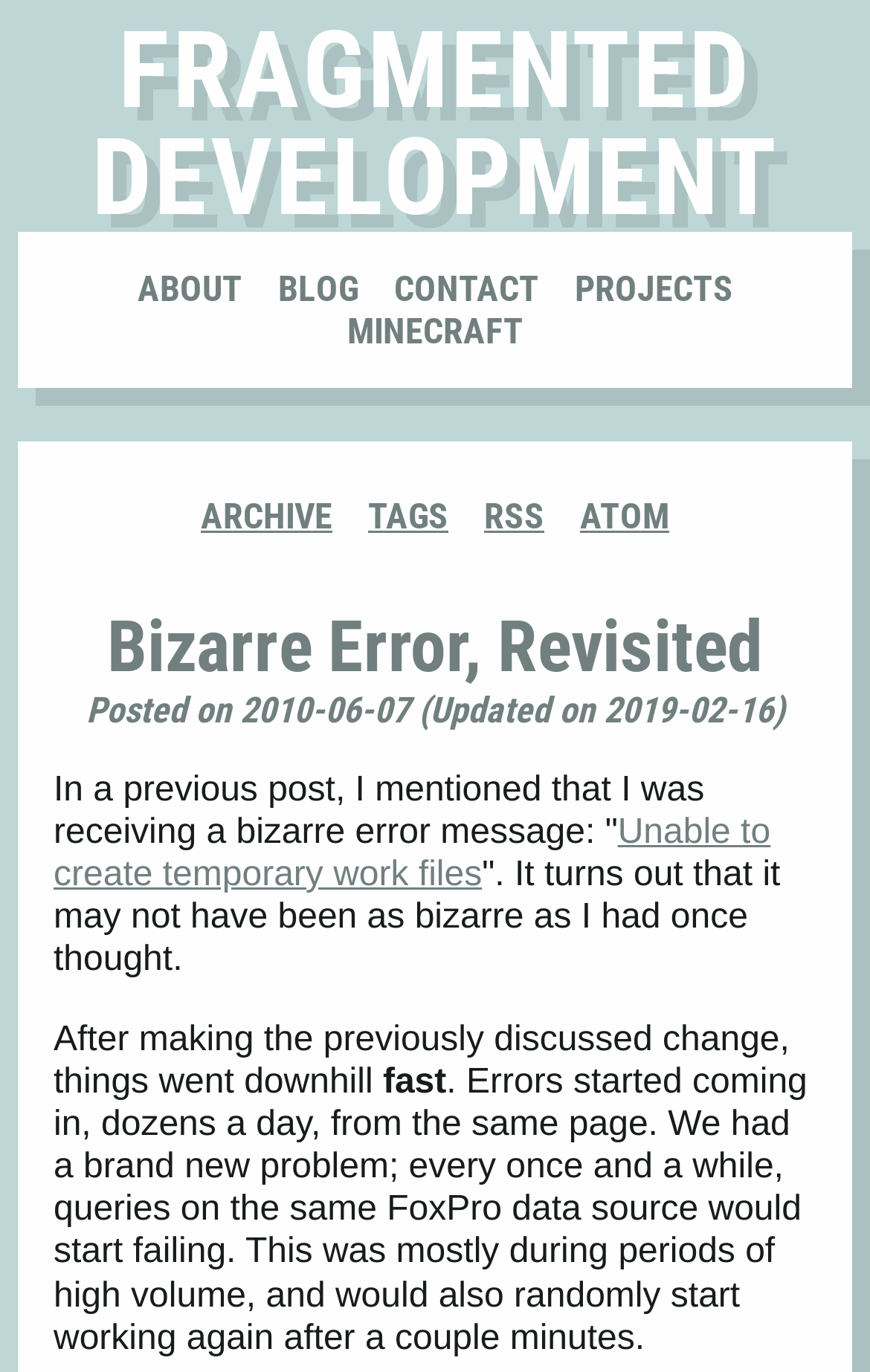Please provide the bounding box coordinates for the element that needs to be clicked to perform the following instruction: "Read the ARCHIVE section". The coordinates should be given as four float numbers between 0 and 1, i.e., [left, top, right, bottom].

[0.221, 0.355, 0.392, 0.399]